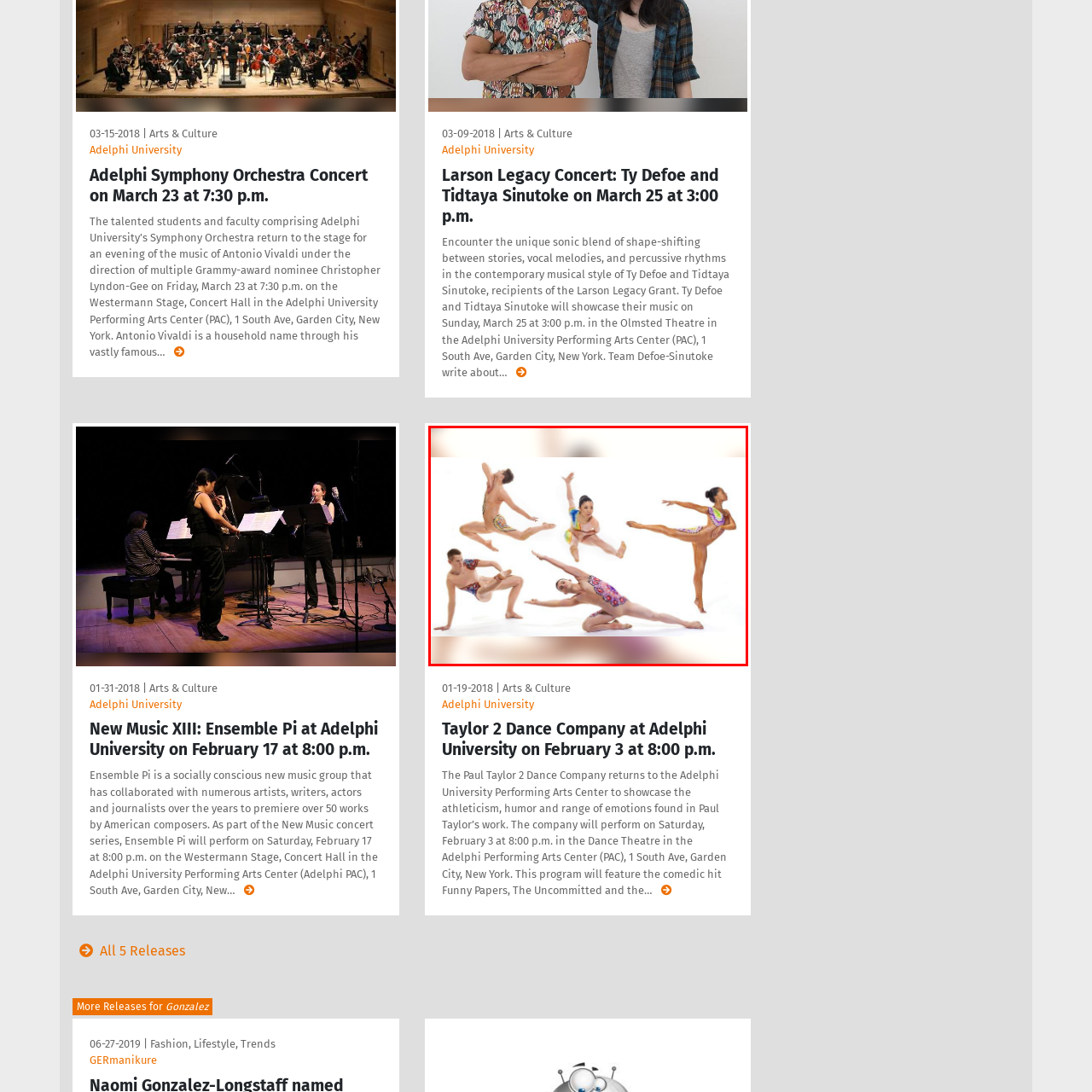Direct your attention to the image within the red bounding box and respond with a detailed answer to the following question, using the image as your reference: What is the date and time of the concert?

The caption provides the specific date and time of the concert, which is February 3 at 8:00 p.m., highlighting the company’s commitment to showcasing the athleticism and creativity inherent in Paul Taylor’s choreography.